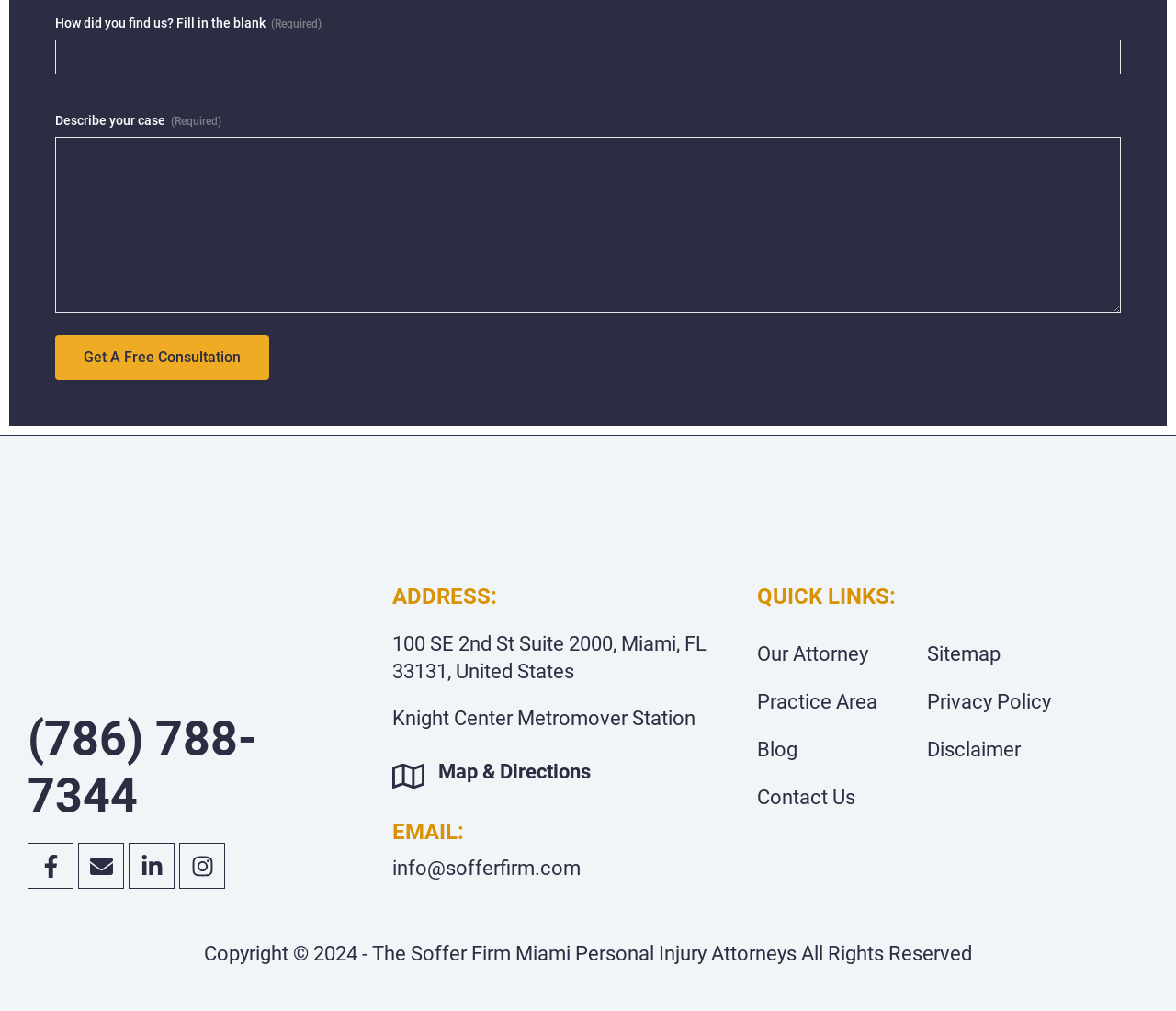Show the bounding box coordinates of the element that should be clicked to complete the task: "Visit Twitter".

None